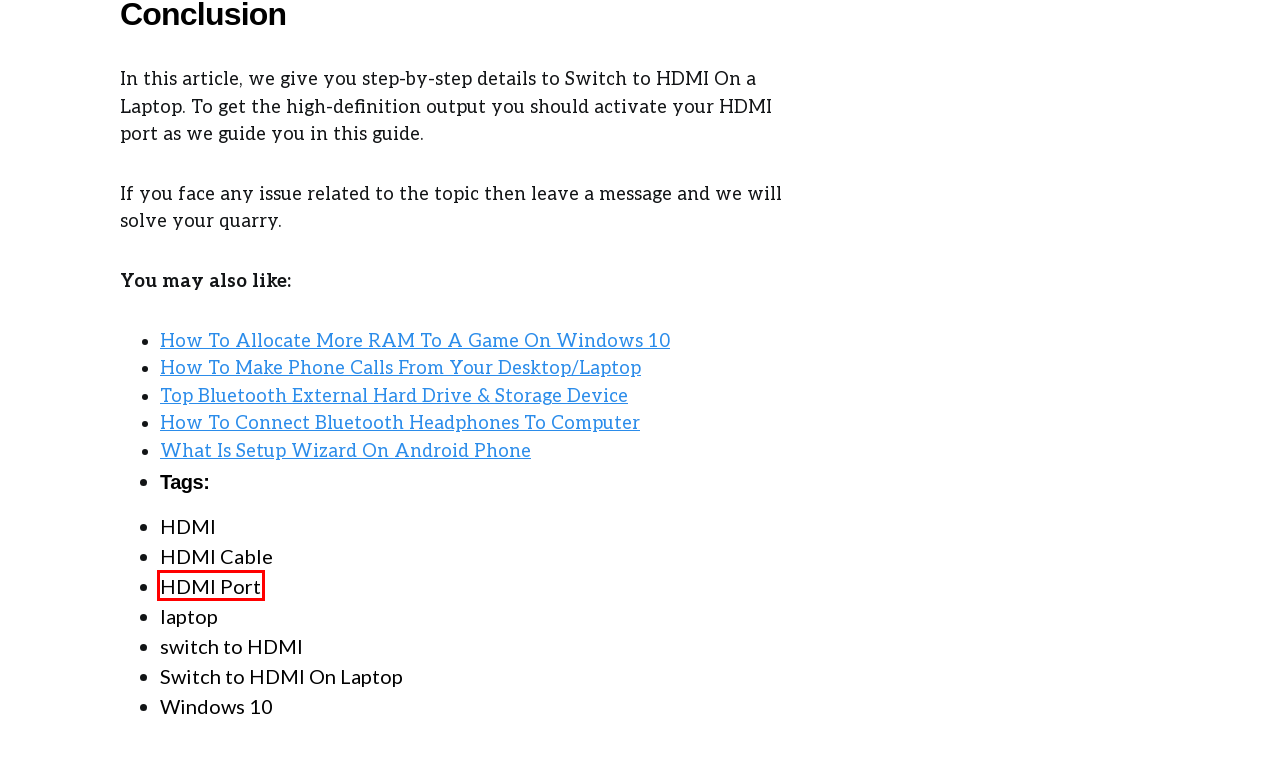Examine the screenshot of a webpage with a red bounding box around a UI element. Your task is to identify the webpage description that best corresponds to the new webpage after clicking the specified element. The given options are:
A. How To Allocate More RAM To a Game on Windows 10 [Instantly]
B. HDMI Archives - Relate13.com
C. HDMI Port Archives - Relate13.com
D. 10 Best Bluetooth External Hard Drive & Storage Device (2023)
E. Windows 10 Archives - Relate13.com
F. How To Make Free Phone Calls From Computer [ Windows & Mac]
G. switch to HDMI Archives - Relate13.com
H. laptop Archives - Relate13.com

C